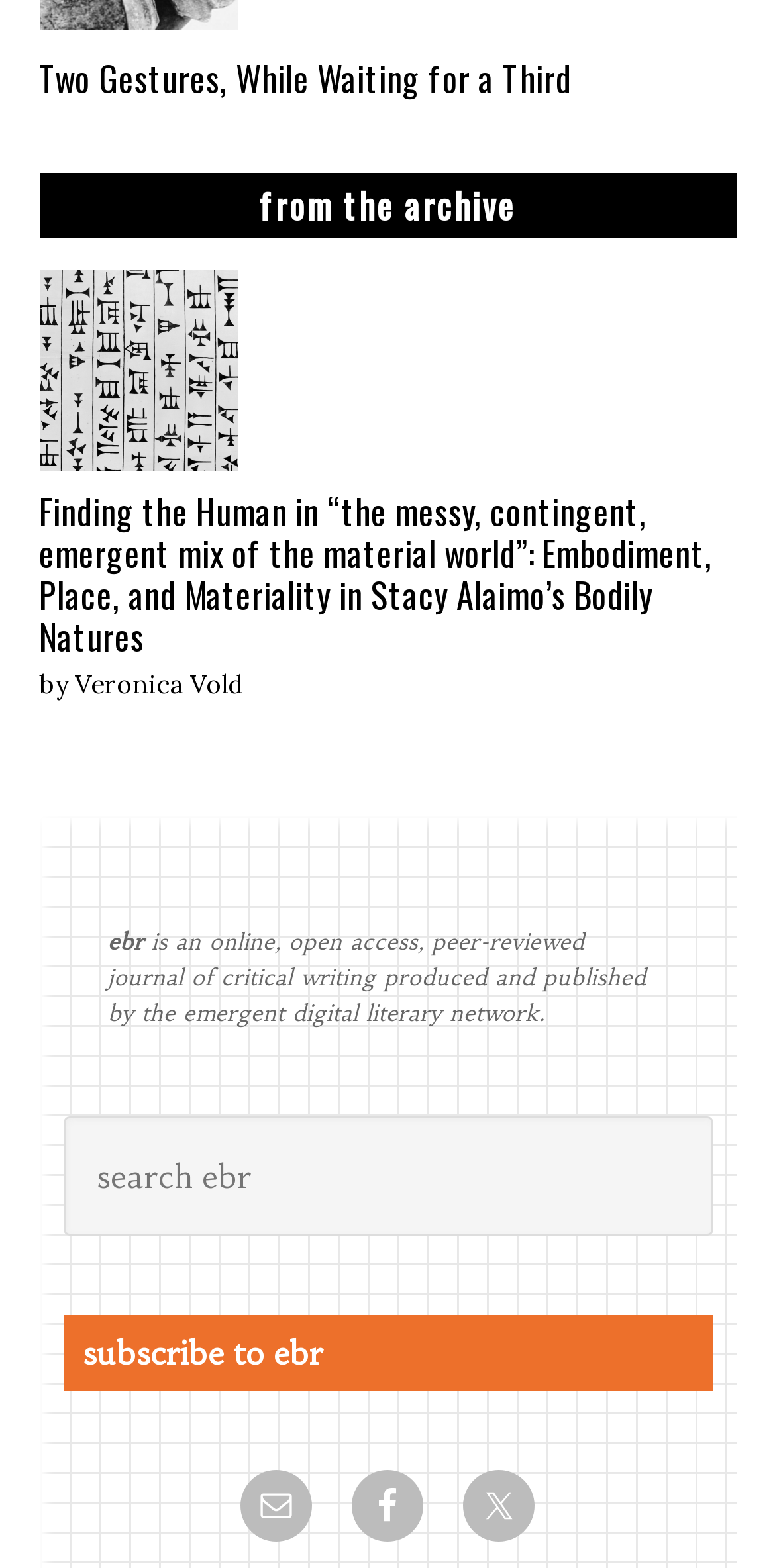What is the name of the journal?
Please answer the question with as much detail and depth as you can.

The name of the journal can be found in the secondary sidebar section, where it is written as 'ebr' in static text.